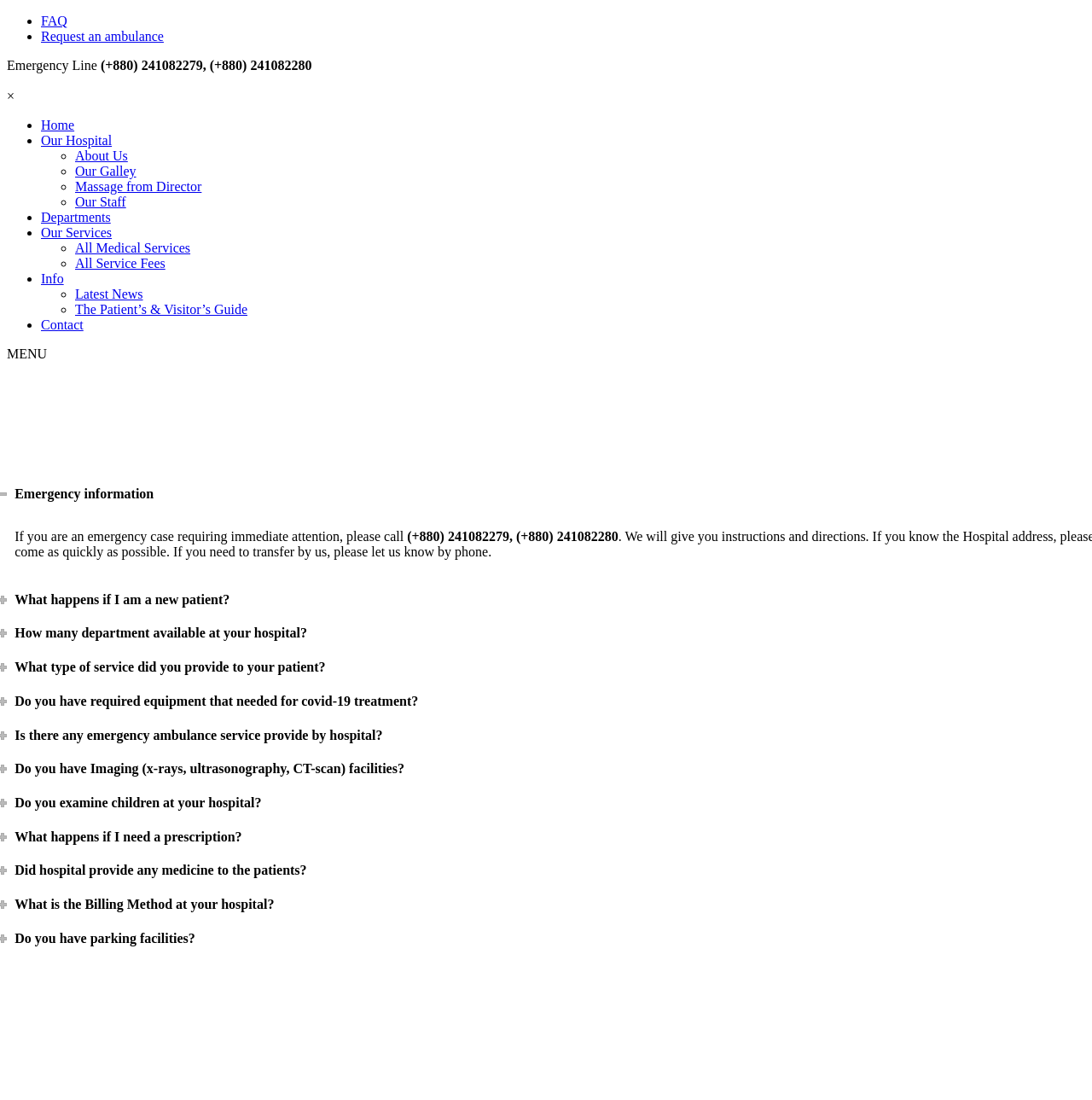Locate the bounding box coordinates of the clickable area to execute the instruction: "Request an ambulance". Provide the coordinates as four float numbers between 0 and 1, represented as [left, top, right, bottom].

[0.038, 0.026, 0.15, 0.04]